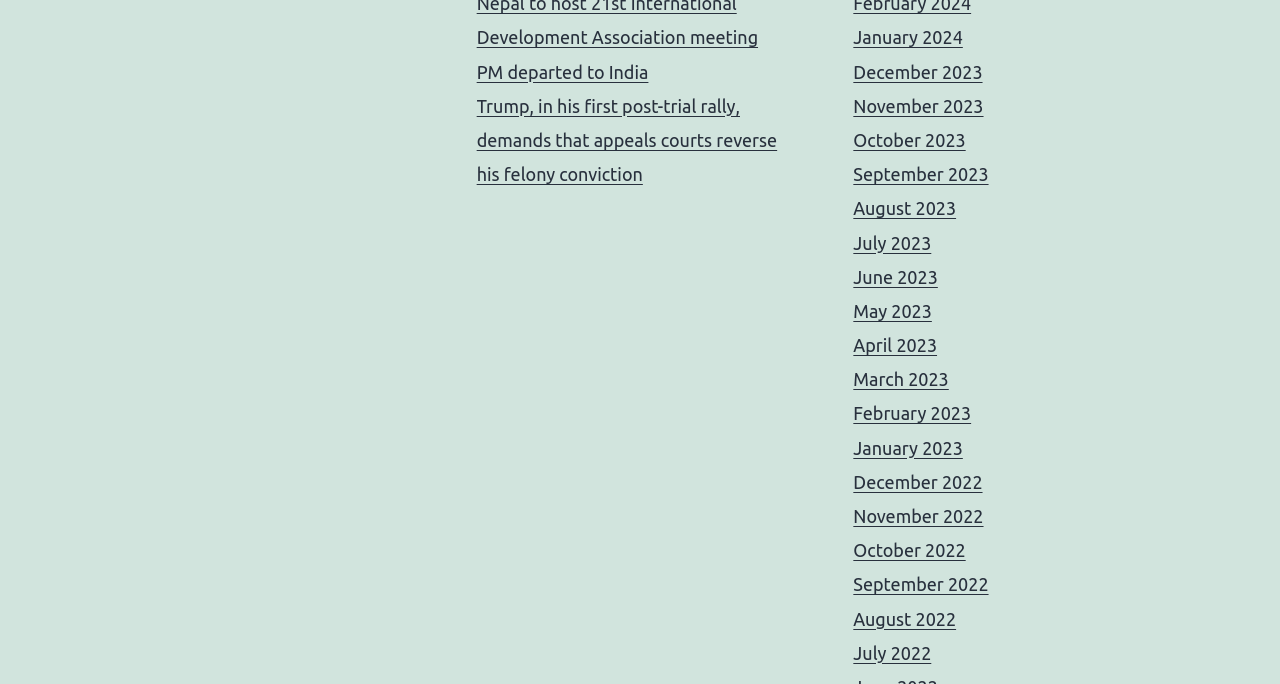What is the latest month mentioned?
Answer the question with a thorough and detailed explanation.

I determined the latest month mentioned by examining the links on the webpage, which appear to be a list of months. The latest month mentioned is January 2024, which is located at the top of the list.